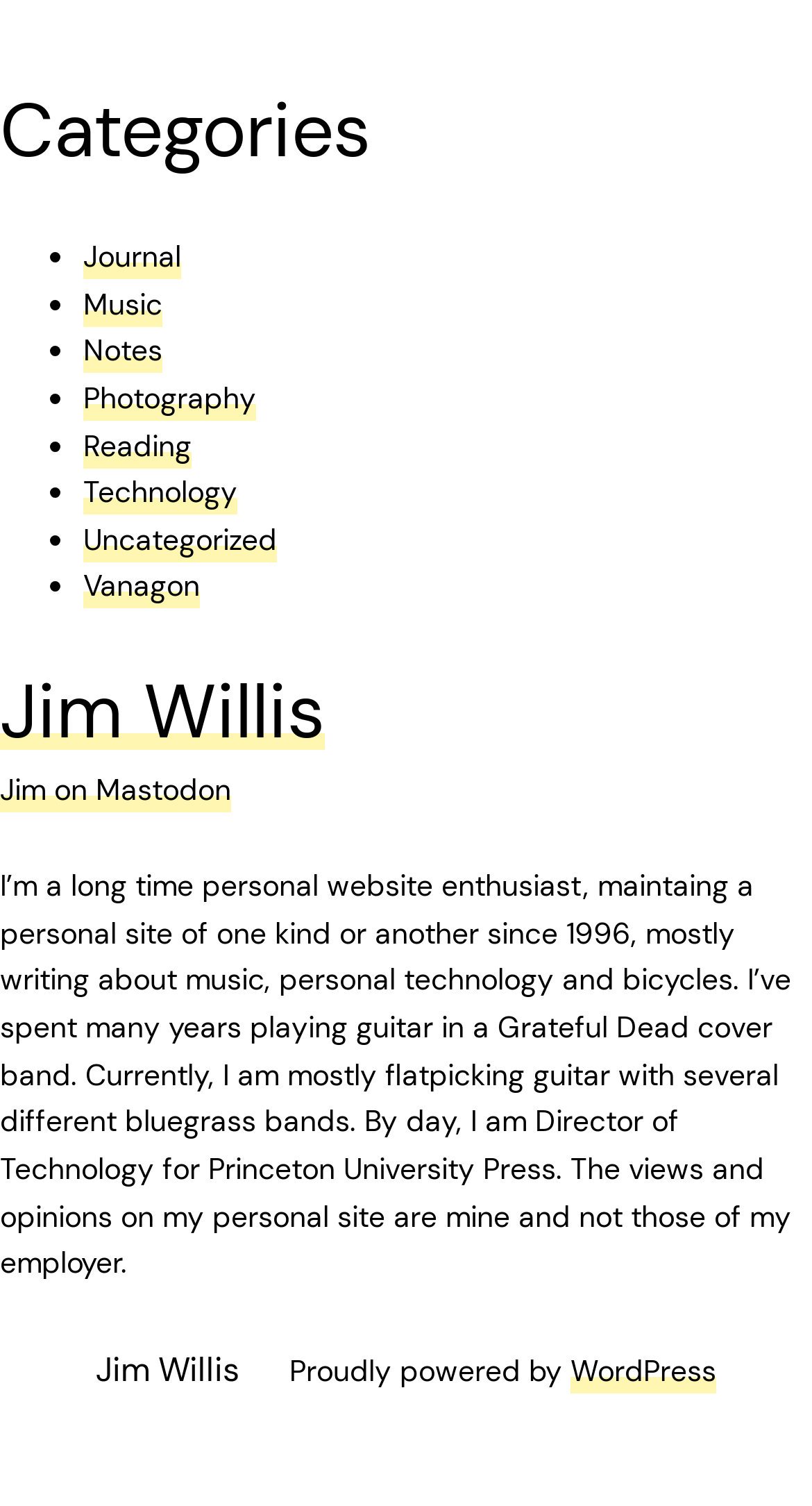Find the bounding box coordinates for the element that must be clicked to complete the instruction: "visit Jim Willis' personal homepage". The coordinates should be four float numbers between 0 and 1, indicated as [left, top, right, bottom].

[0.0, 0.44, 0.4, 0.505]